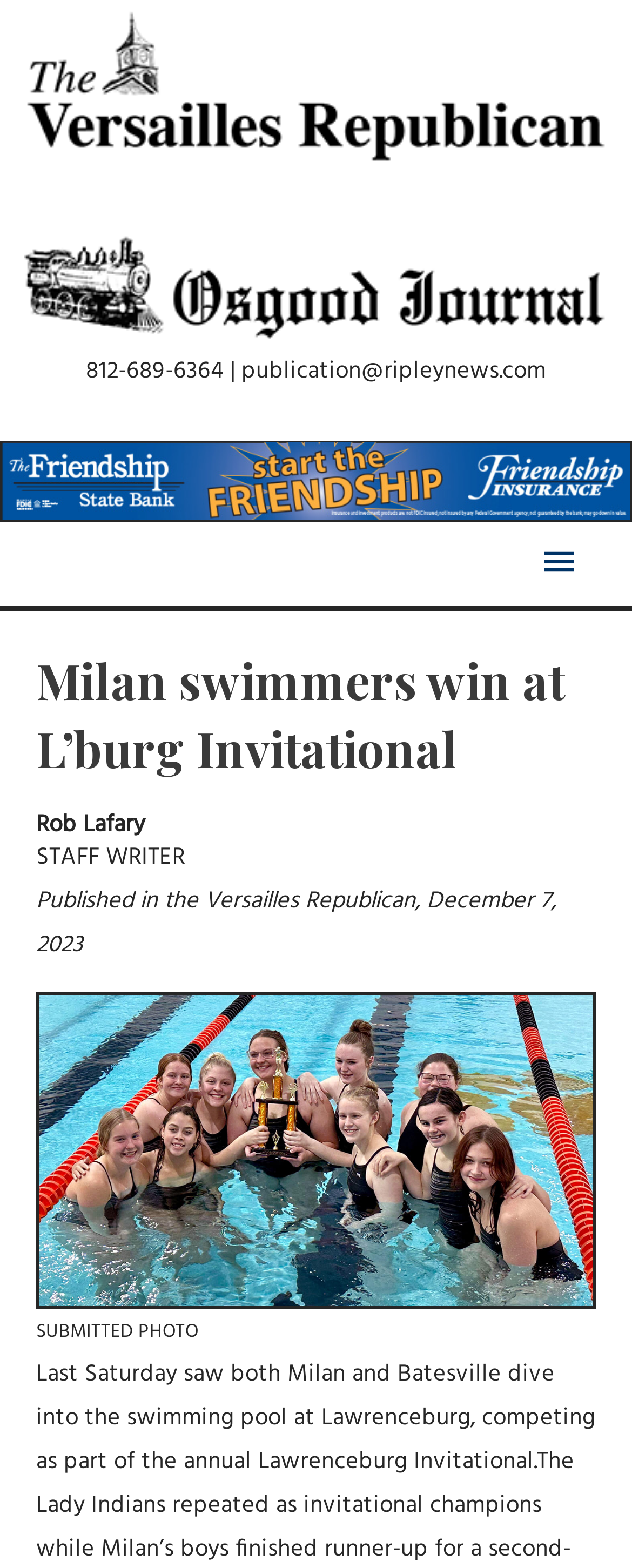Return the bounding box coordinates of the UI element that corresponds to this description: "Main Menu". The coordinates must be given as four float numbers in the range of 0 and 1, [left, top, right, bottom].

[0.821, 0.333, 0.949, 0.387]